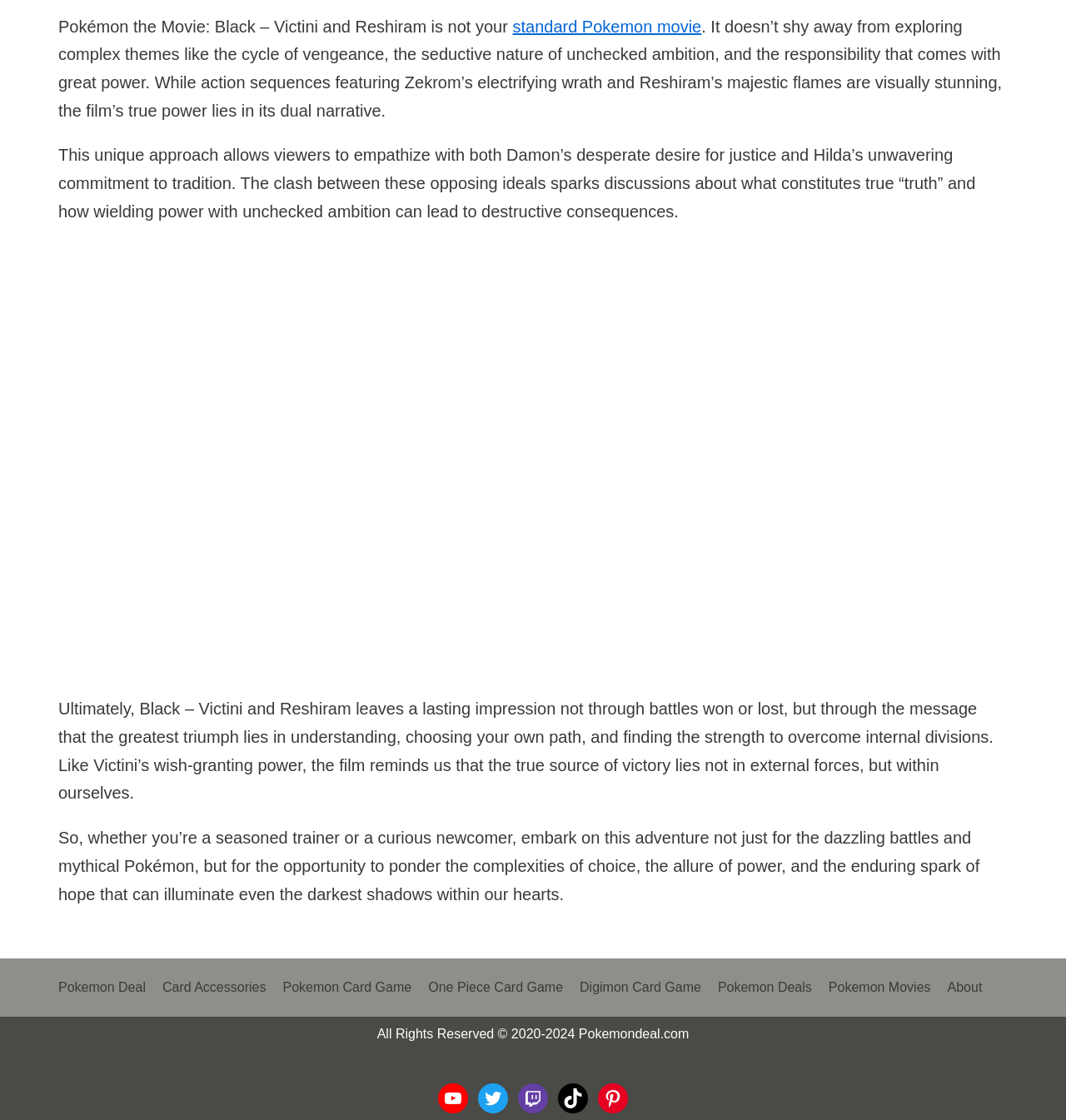What social media platforms are linked in the footer?
Answer the question with a single word or phrase, referring to the image.

YouTube, Twitter, Twitch, TikTok, Pinterest